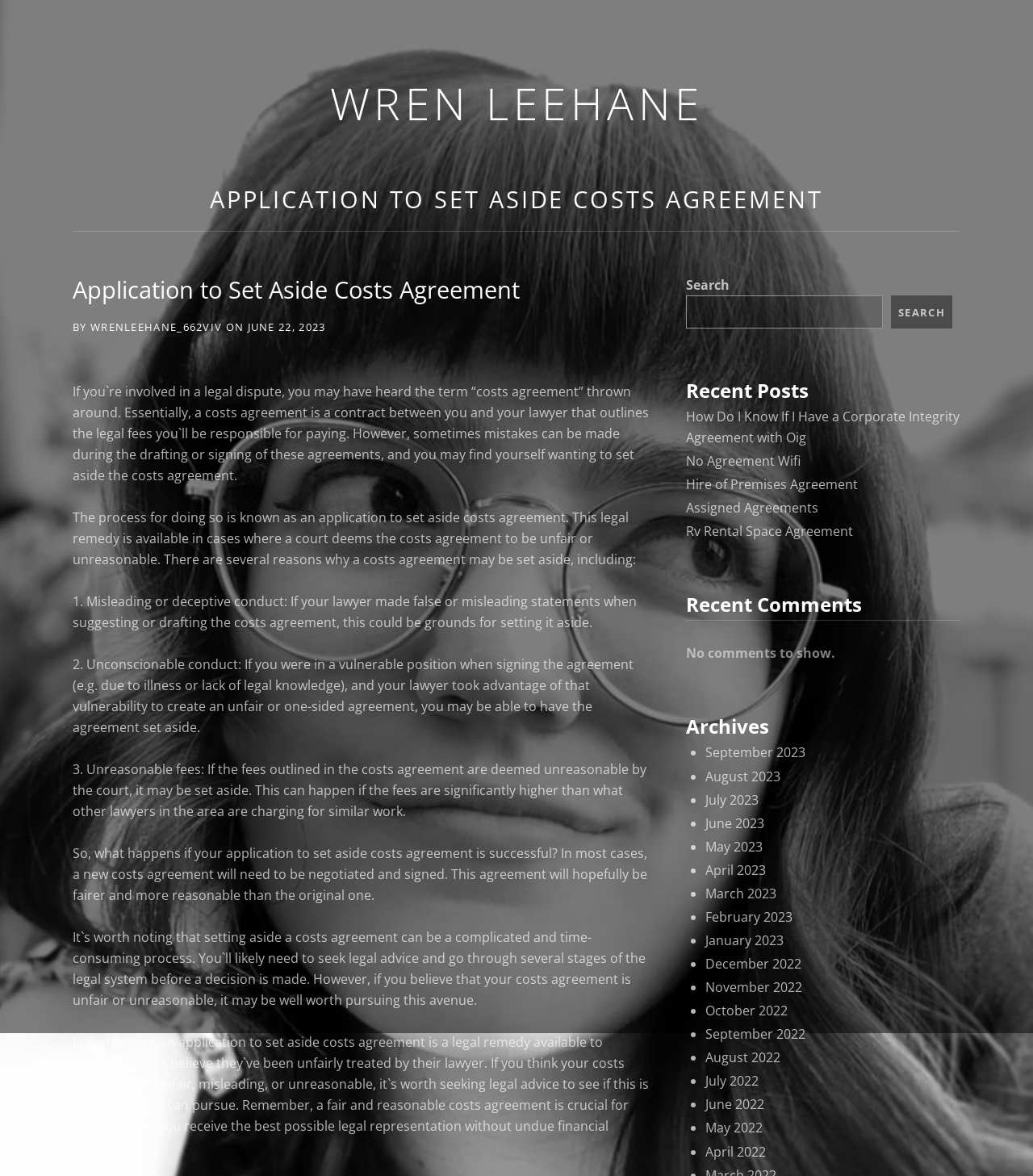Based on the provided description, "Search", find the bounding box of the corresponding UI element in the screenshot.

[0.862, 0.251, 0.922, 0.279]